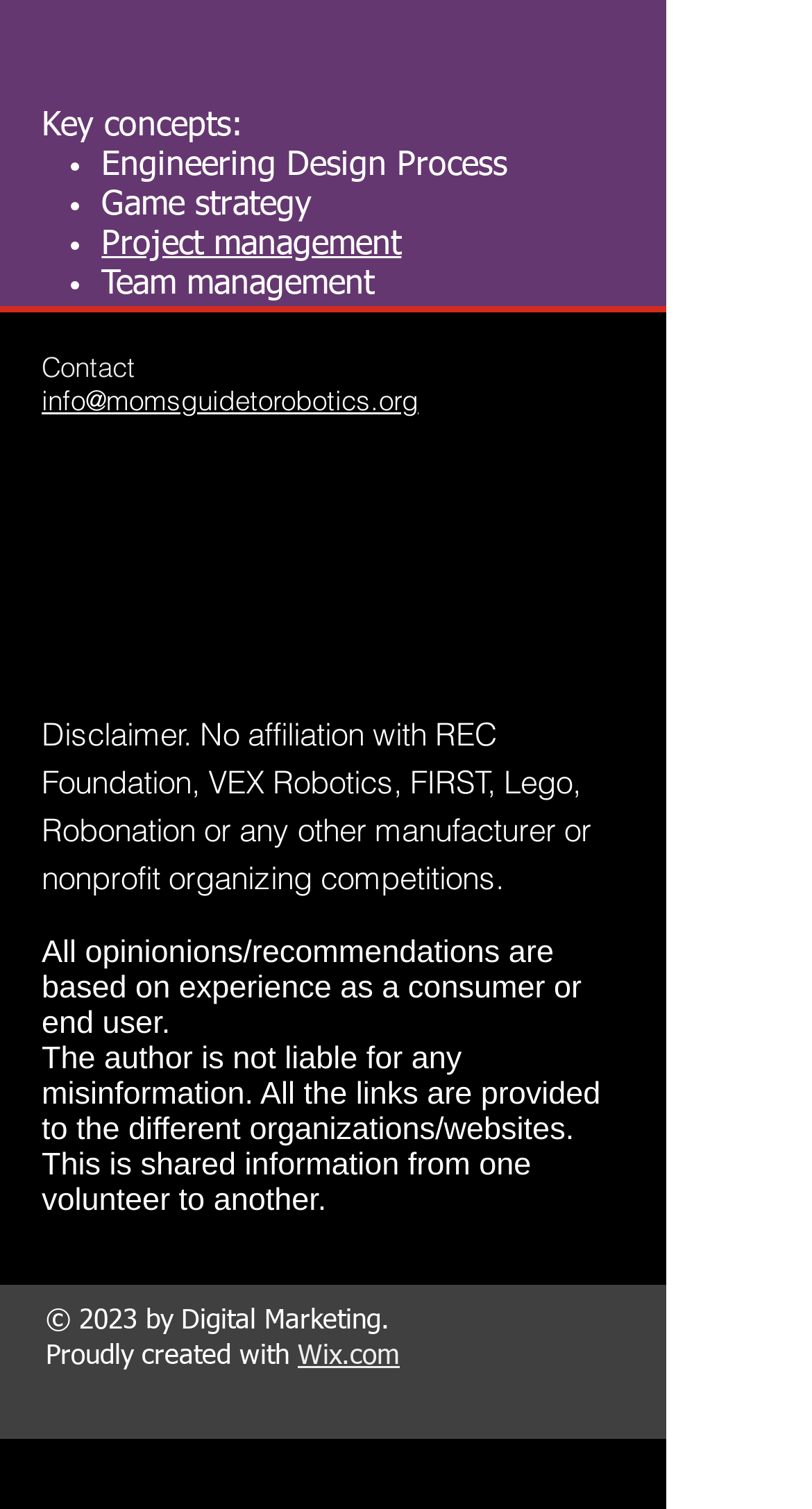Please use the details from the image to answer the following question comprehensively:
Who created the website?

The website was created by Digital Marketing, which is indicated by the StaticText element with the text '© 2023 by Digital Marketing. Proudly created with' and bounding box coordinates [0.056, 0.867, 0.479, 0.908].